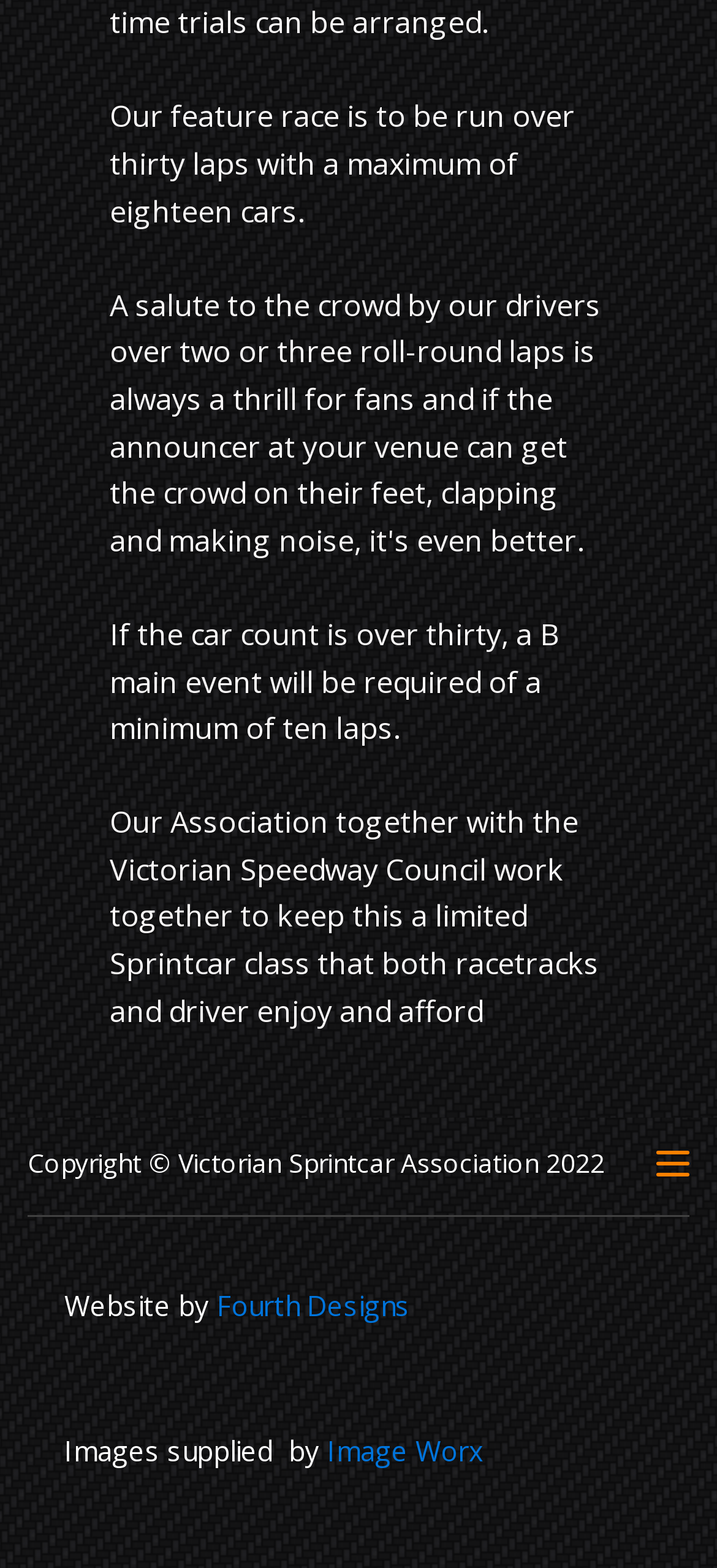Analyze the image and answer the question with as much detail as possible: 
What year is the copyright for the website?

The answer can be found in the StaticText element with the text 'Copyright © Victorian Sprintcar Association 2022', which is located at the bottom of the webpage.